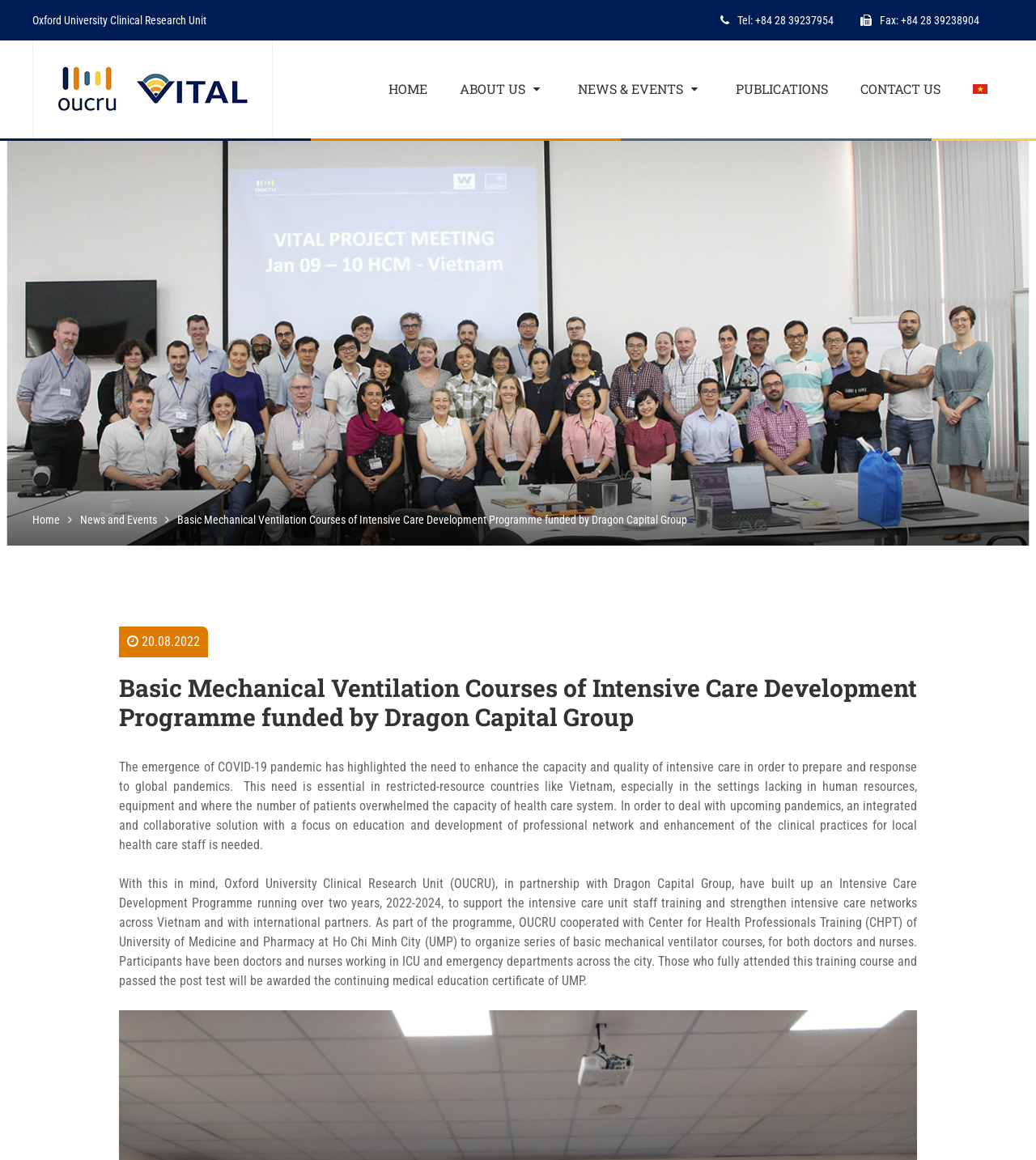What is the duration of the Intensive Care Development Programme?
Use the image to answer the question with a single word or phrase.

2022-2024